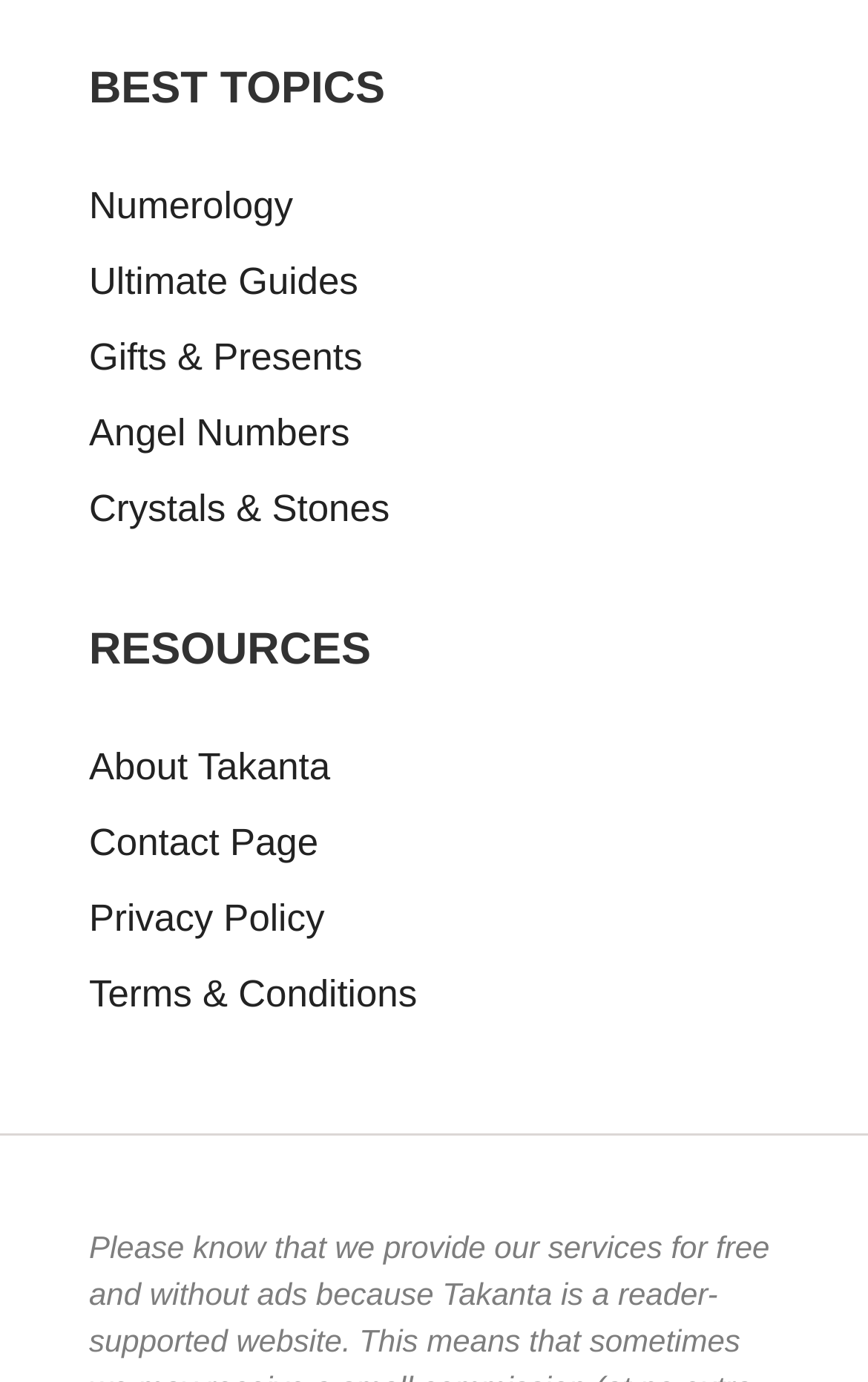Locate the bounding box coordinates of the clickable region necessary to complete the following instruction: "Check out Ultimate Guides". Provide the coordinates in the format of four float numbers between 0 and 1, i.e., [left, top, right, bottom].

[0.103, 0.189, 0.413, 0.219]